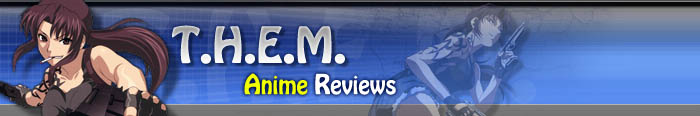Use a single word or phrase to answer the question:
What is the background of the logo?

Gradient of blue